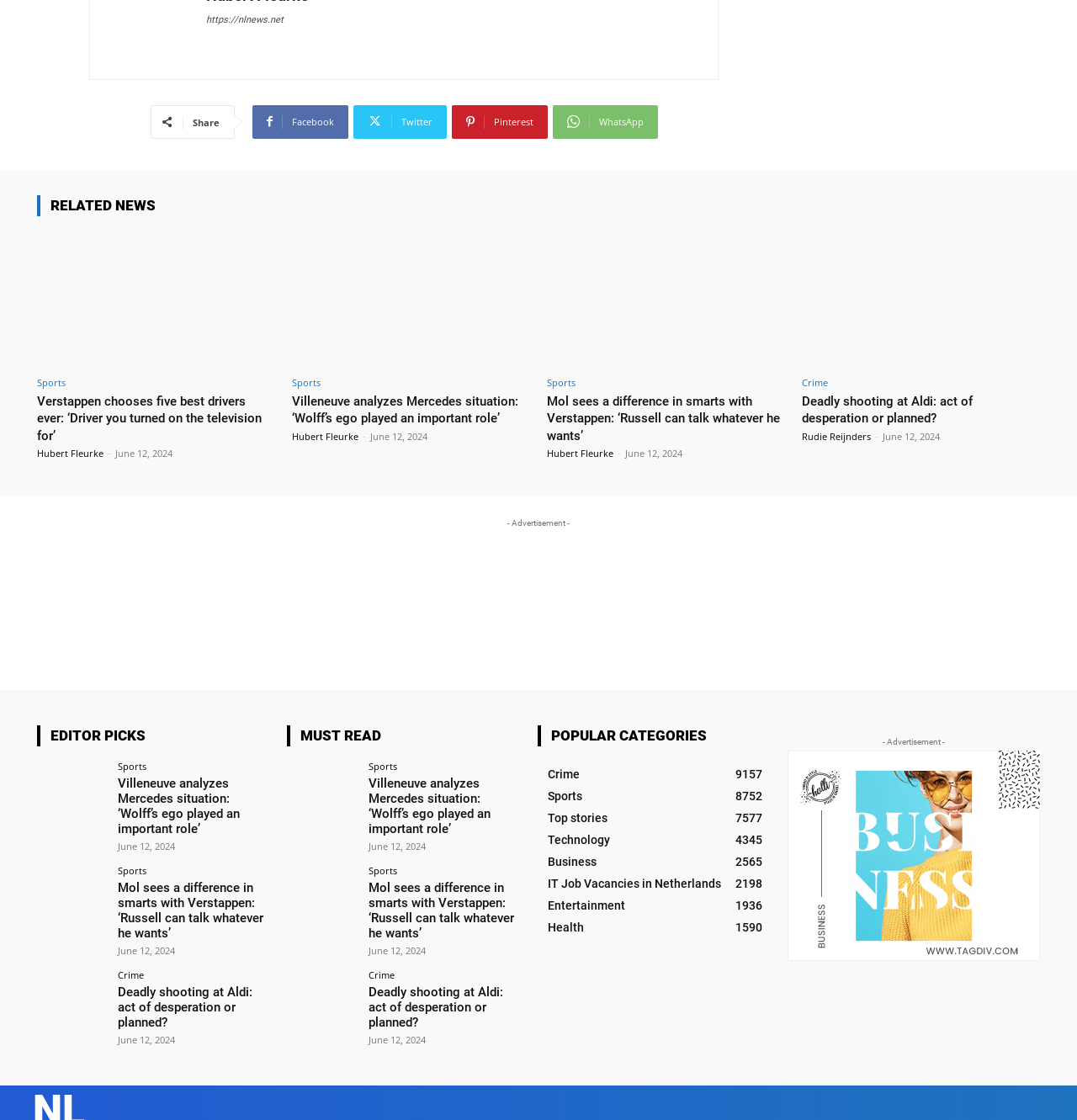Find the coordinates for the bounding box of the element with this description: "Rudie Reijnders".

[0.745, 0.384, 0.809, 0.395]